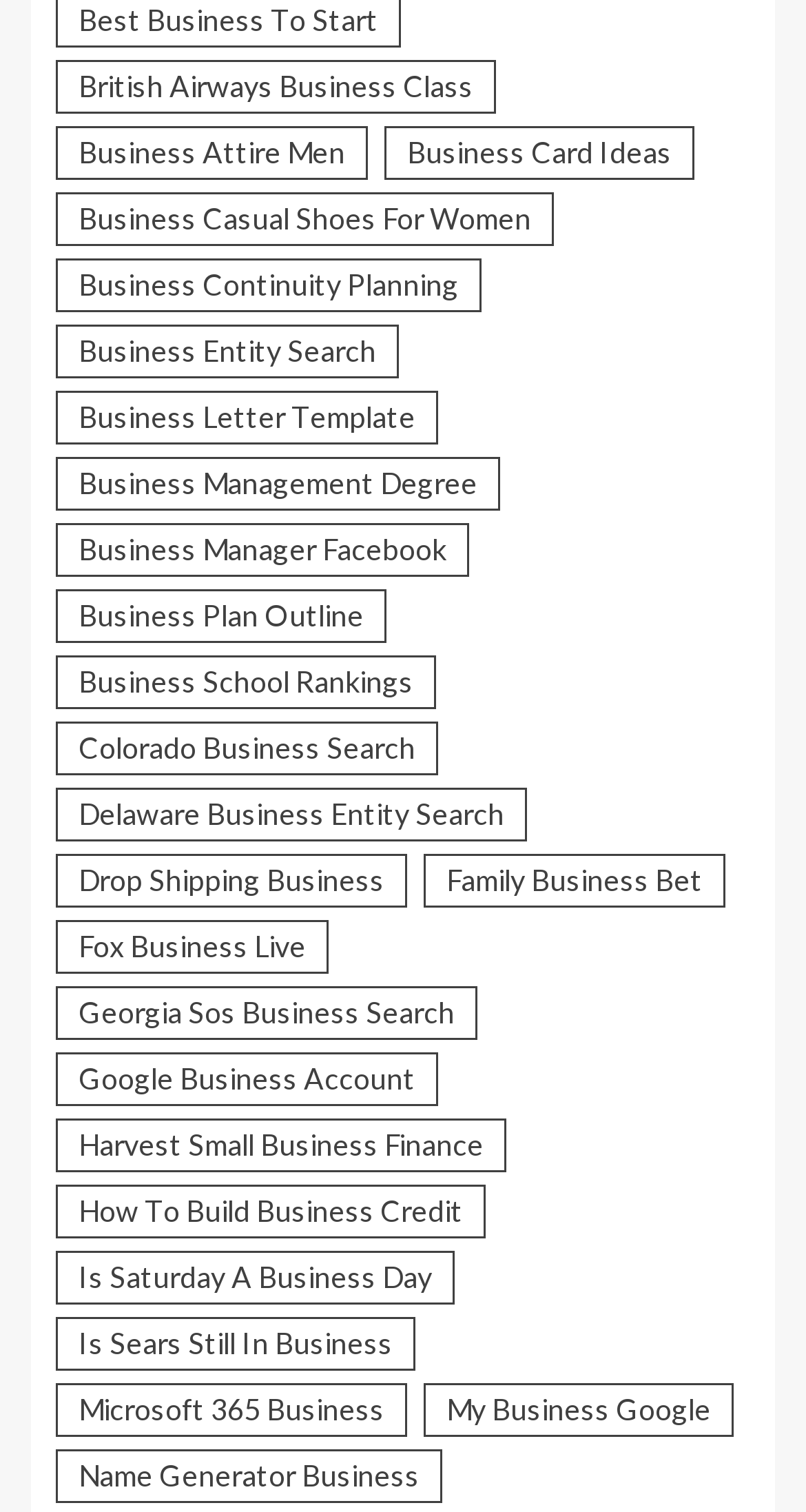What is the business-related topic located at the bottom of the webpage?
Provide a short answer using one word or a brief phrase based on the image.

Name Generator Business